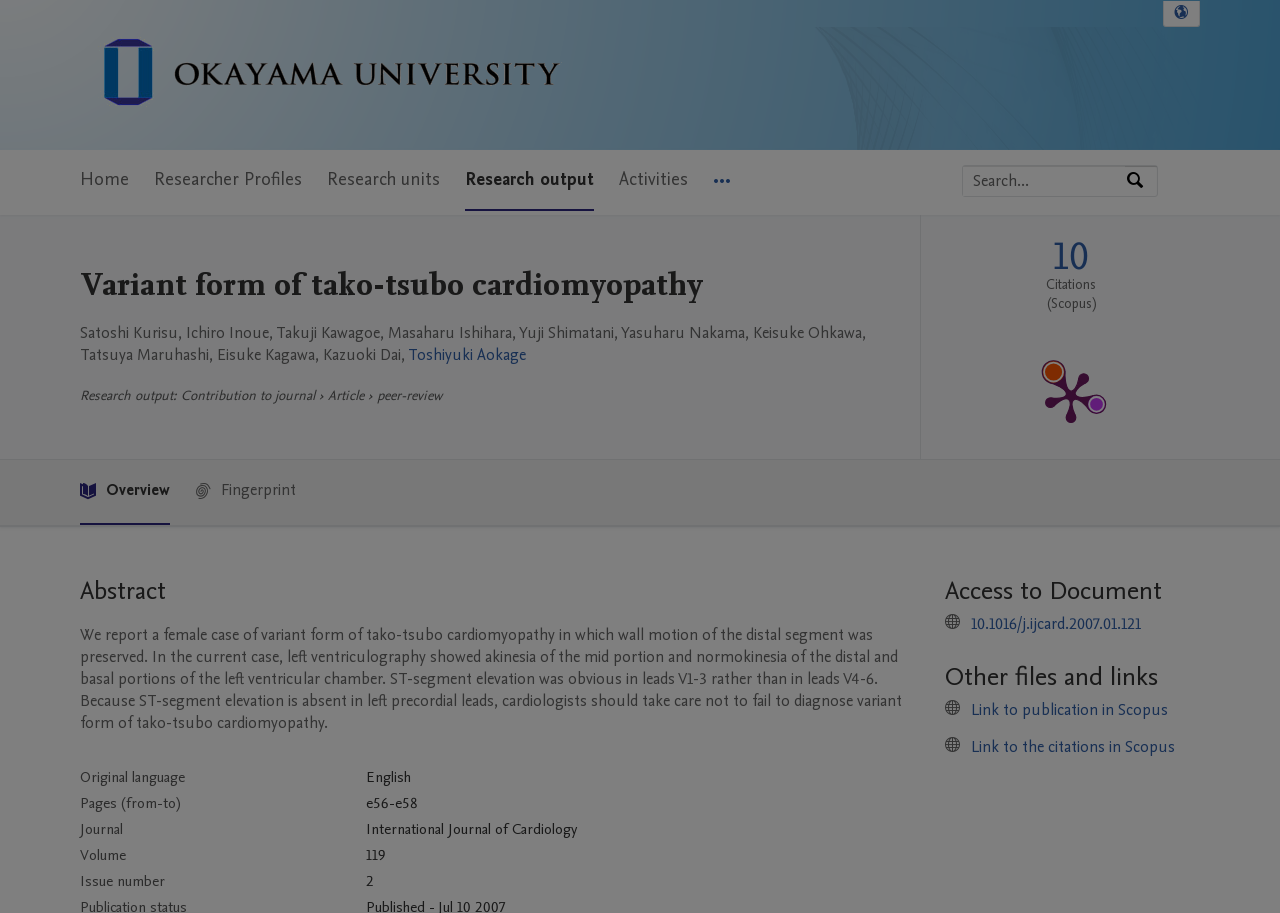Please provide a one-word or phrase answer to the question: 
What is the language of the publication?

English